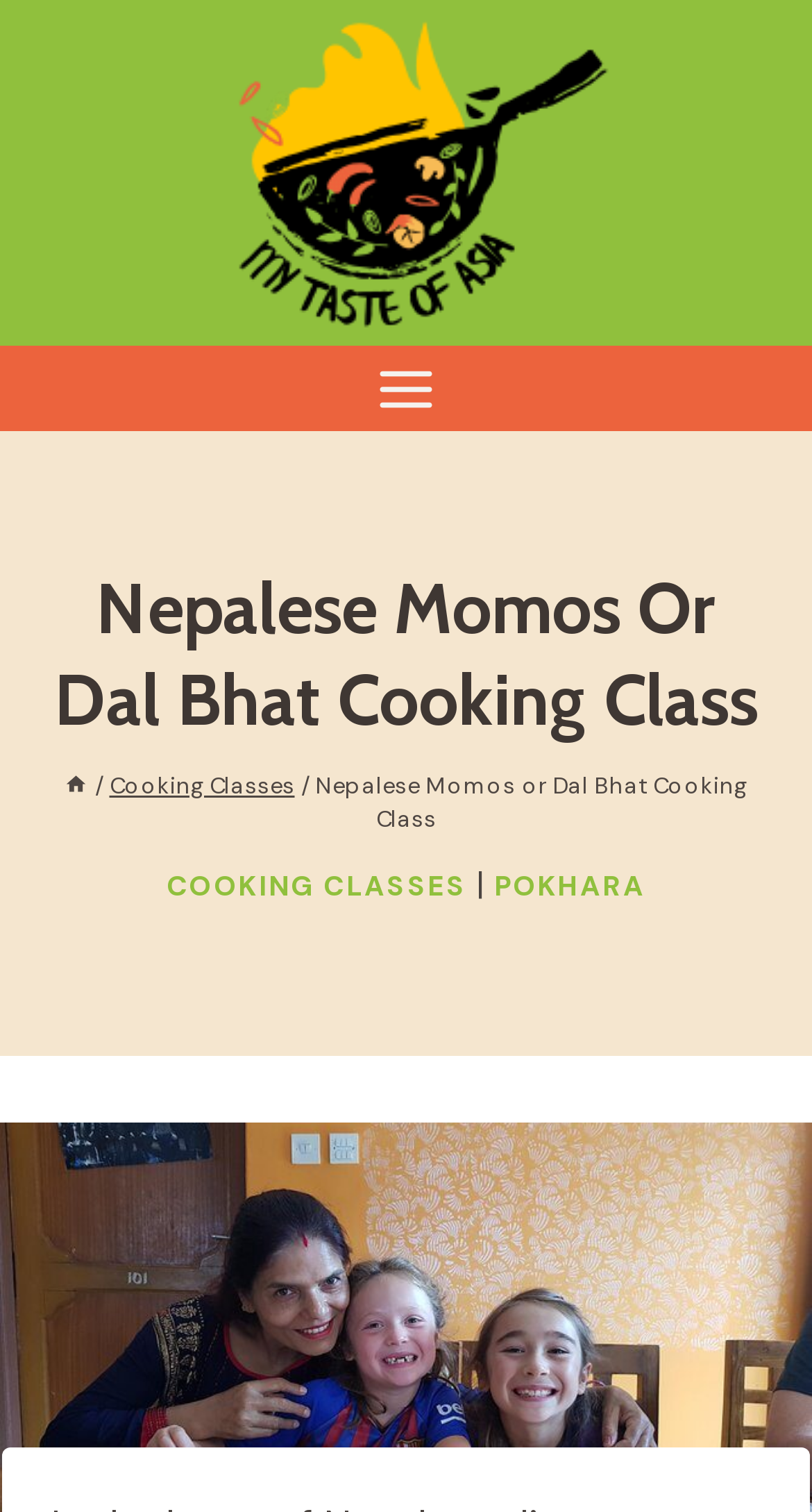Bounding box coordinates are specified in the format (top-left x, top-left y, bottom-right x, bottom-right y). All values are floating point numbers bounded between 0 and 1. Please provide the bounding box coordinate of the region this sentence describes: Toggle Menu

[0.44, 0.229, 0.56, 0.285]